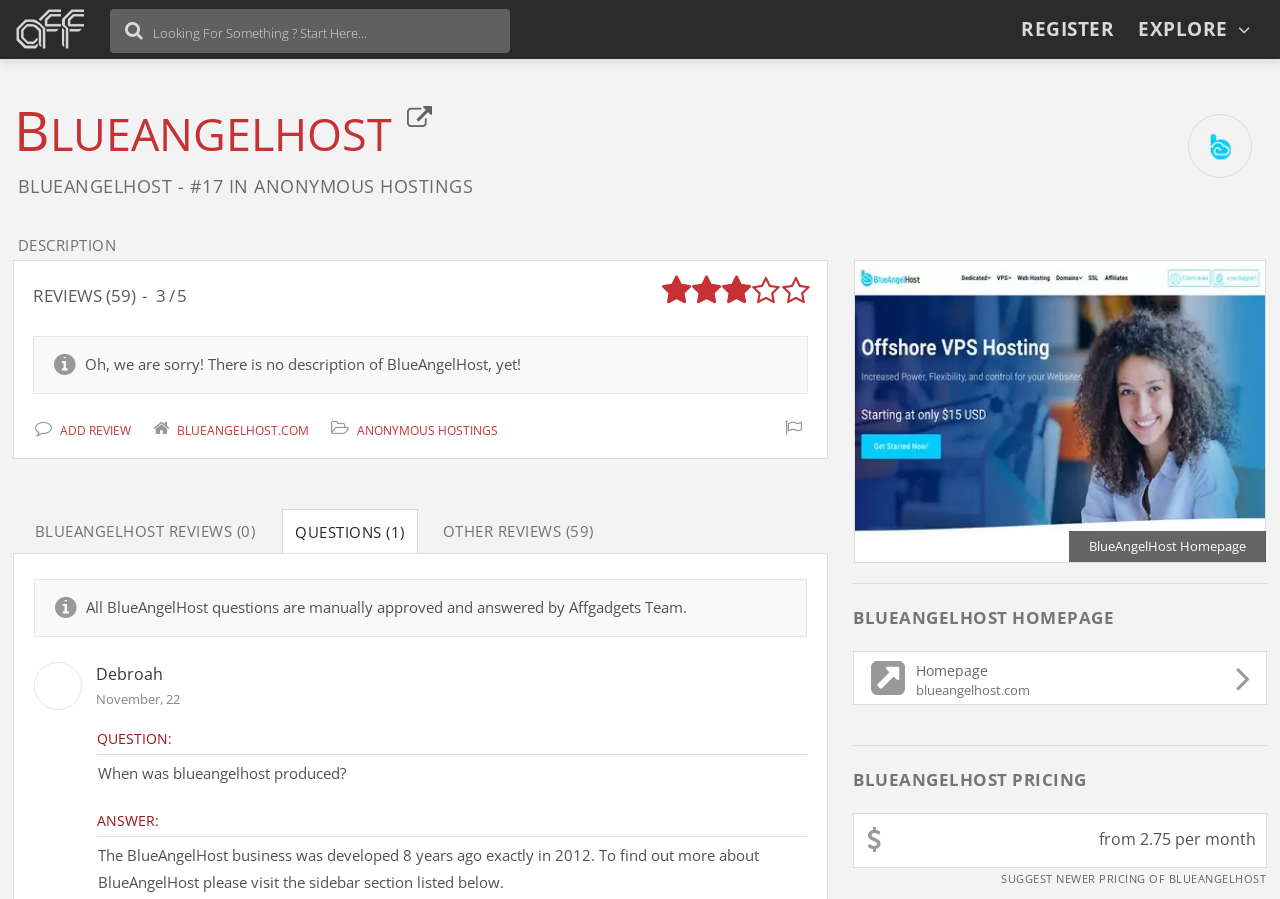Using the webpage screenshot, locate the HTML element that fits the following description and provide its bounding box: "Homepageblueangelhost.com".

[0.667, 0.724, 0.99, 0.784]